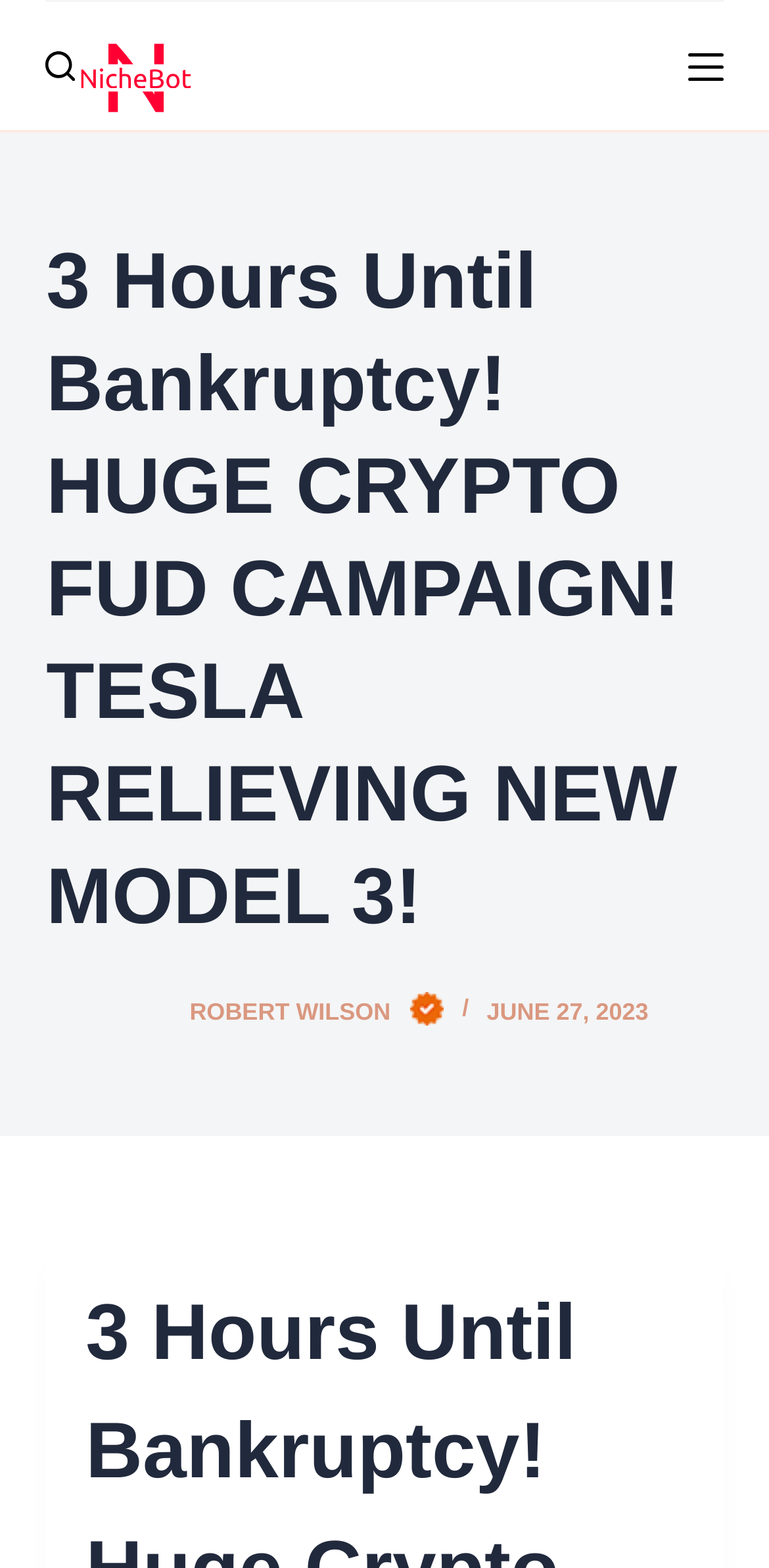What is the name of the website?
Kindly answer the question with as much detail as you can.

I determined the answer by looking at the link element with the text 'NicheBot Official Website – Secured Trading / Reviews' which is likely to be the website's title.